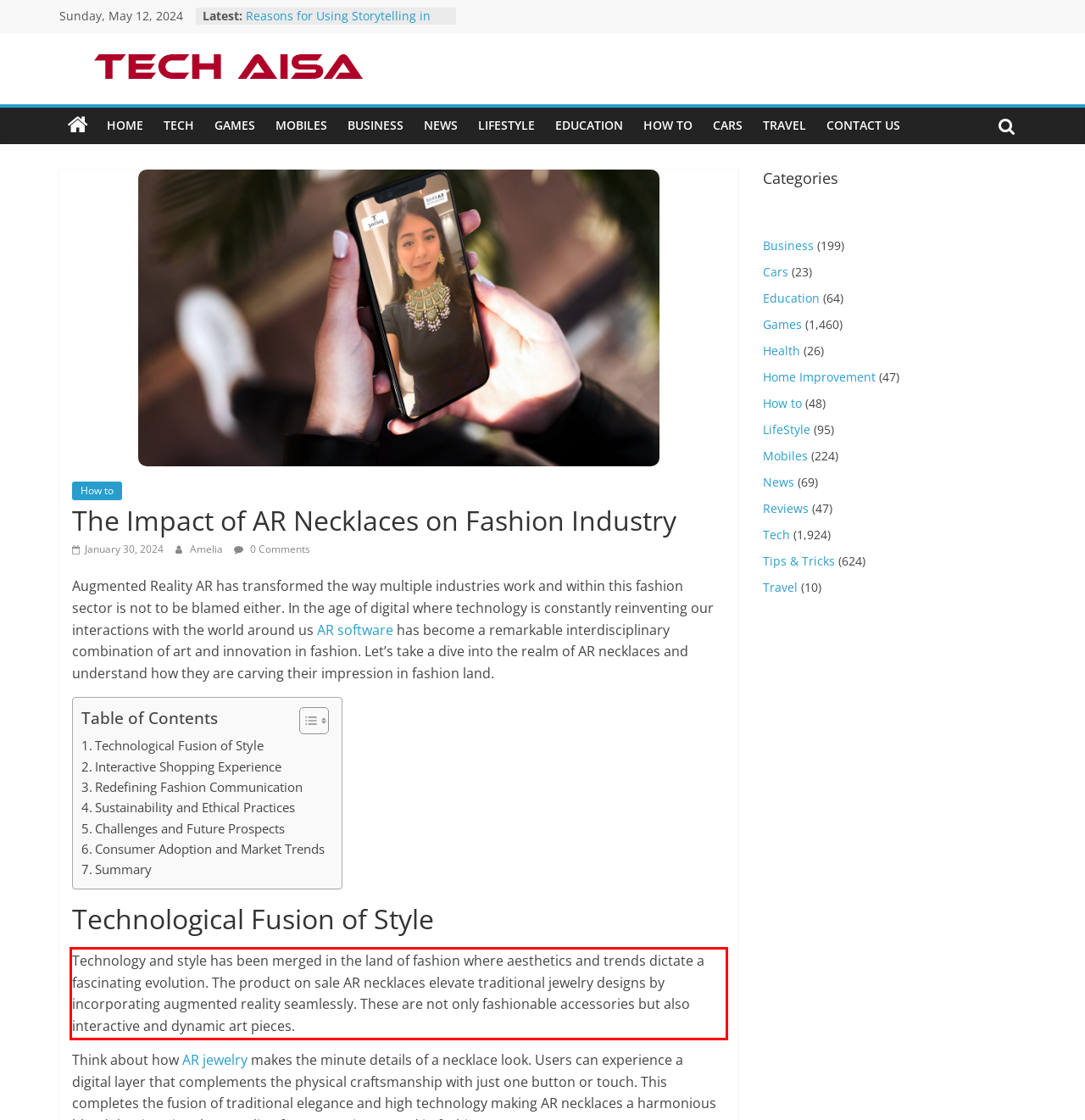Please analyze the provided webpage screenshot and perform OCR to extract the text content from the red rectangle bounding box.

Technology and style has been merged in the land of fashion where aesthetics and trends dictate a fascinating evolution. The product on sale AR necklaces elevate traditional jewelry designs by incorporating augmented reality seamlessly. These are not only fashionable accessories but also interactive and dynamic art pieces.